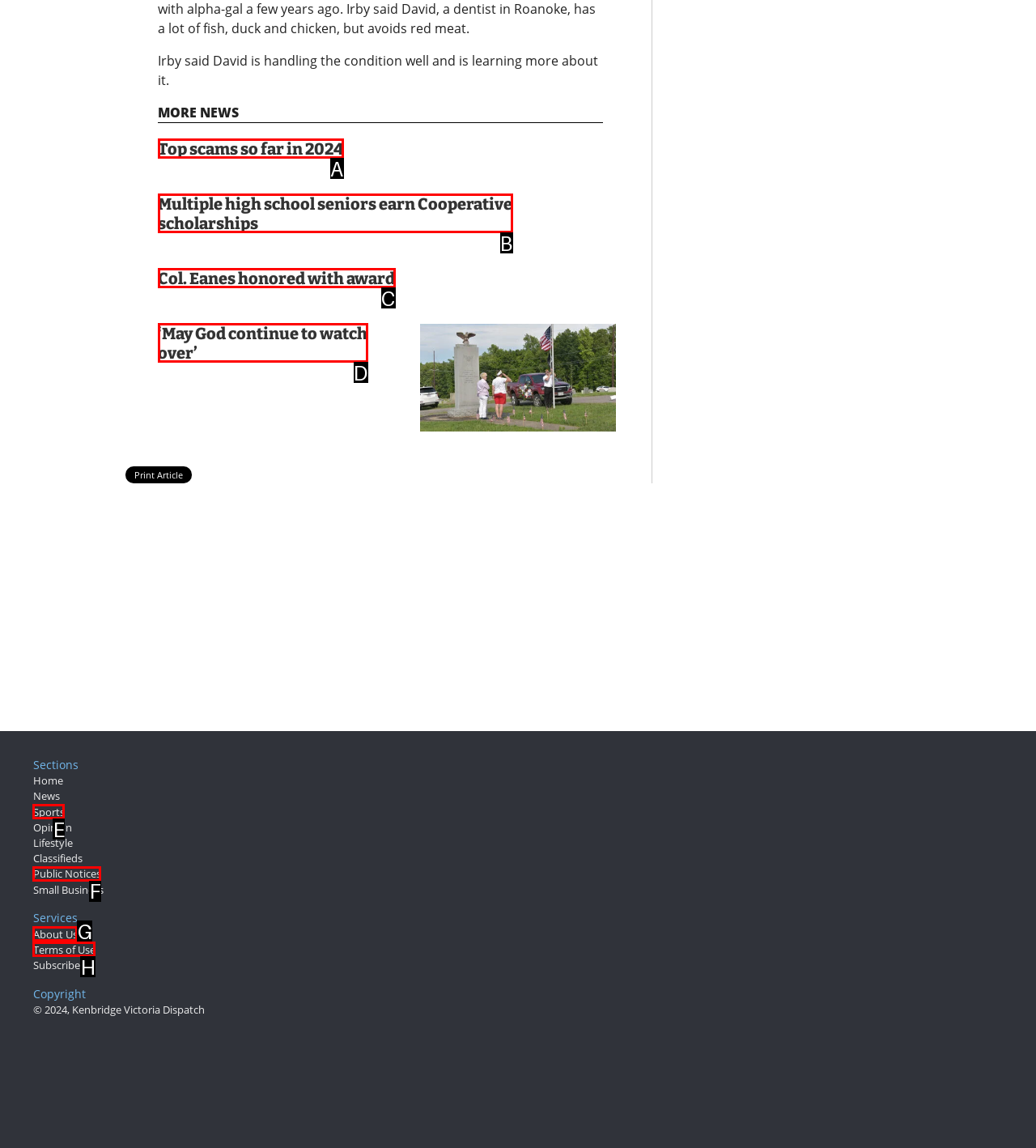Match the HTML element to the description: Terms of Use. Respond with the letter of the correct option directly.

H